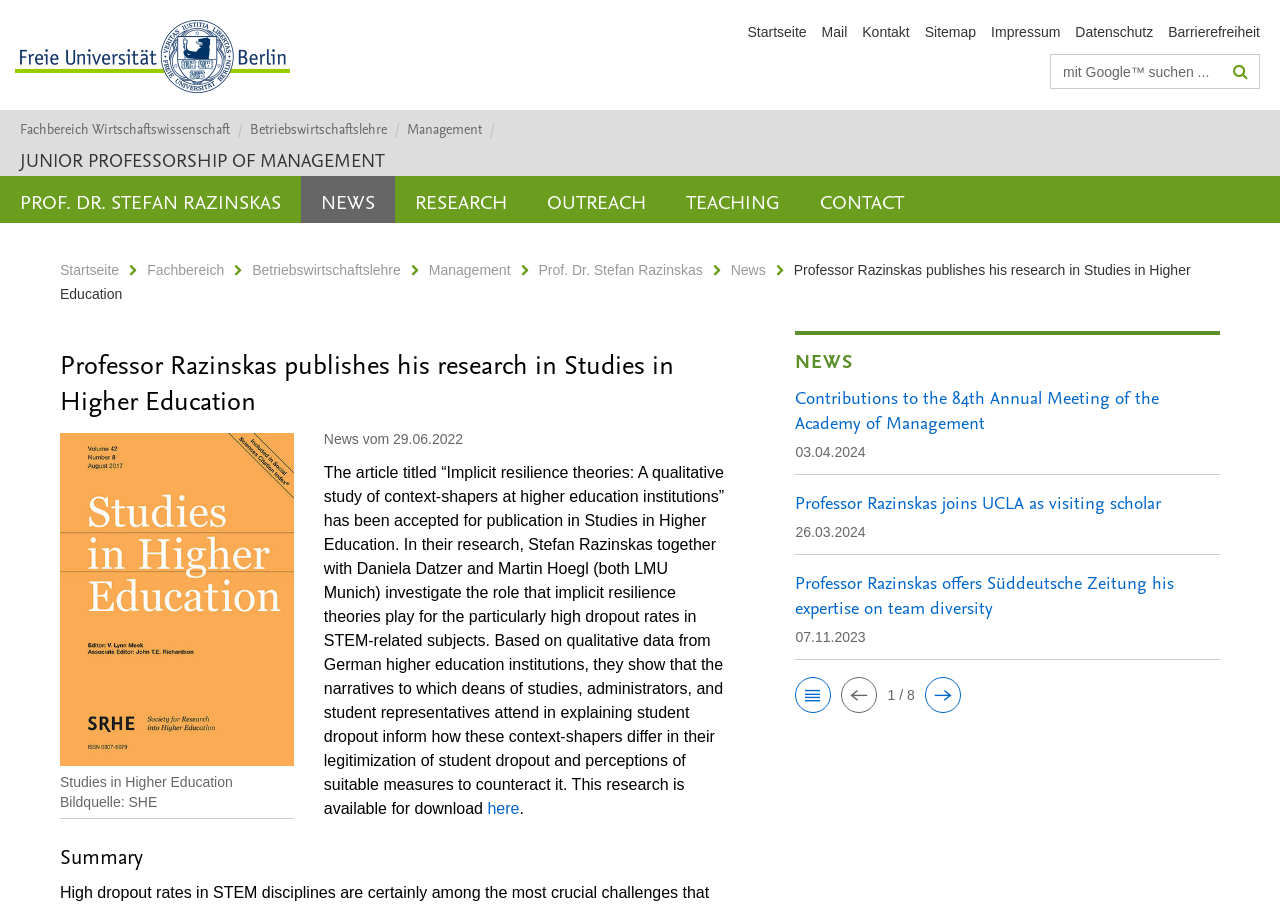Please analyze the image and provide a thorough answer to the question:
What is the name of the professor who published the research?

I found the answer by looking at the link element with the text content 'PROF. DR. STEFAN RAZINSKAS' and its corresponding static text element with the same text content.